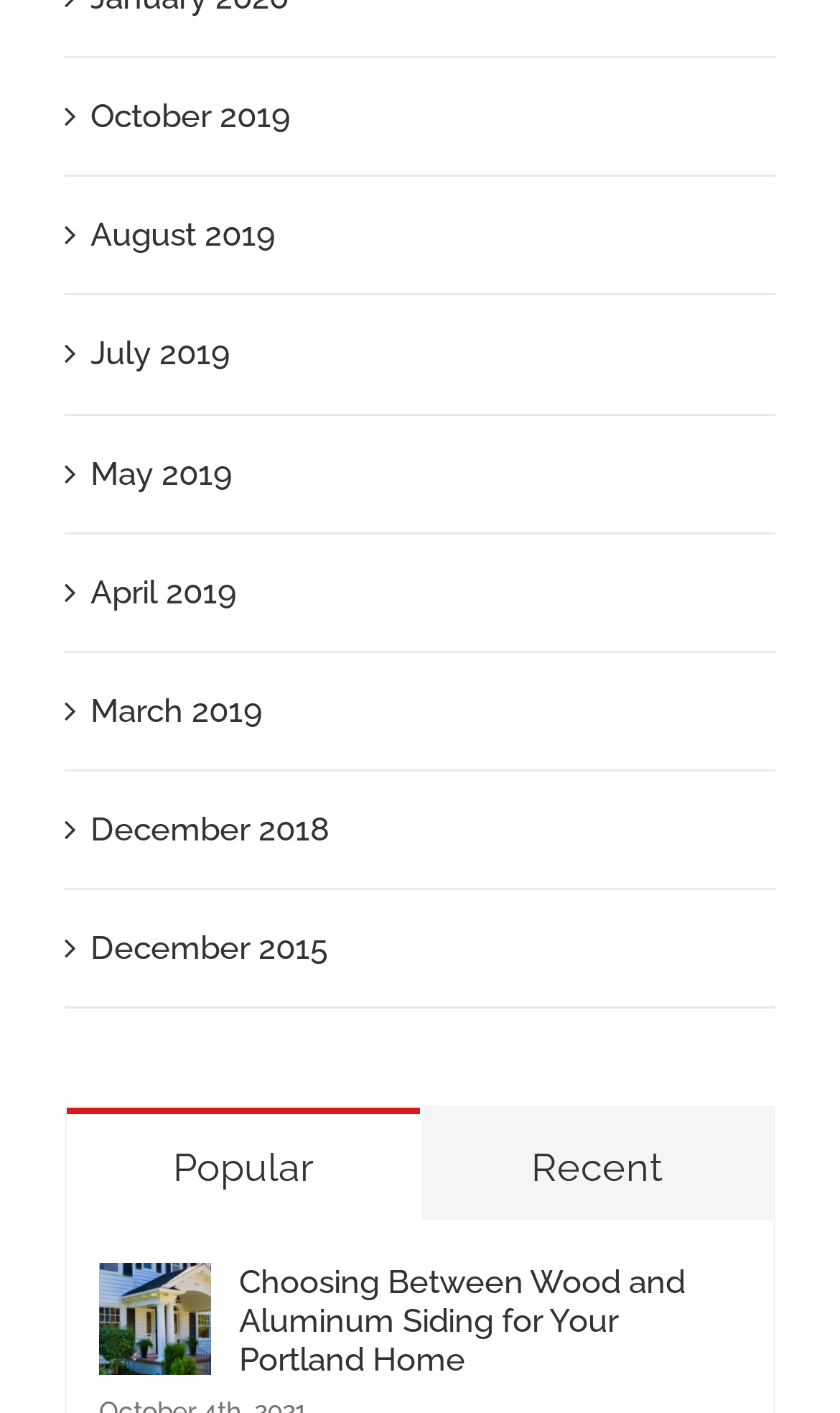Please identify the bounding box coordinates of the element that needs to be clicked to perform the following instruction: "Read about choosing between wood and aluminum siding".

[0.118, 0.906, 0.251, 0.934]